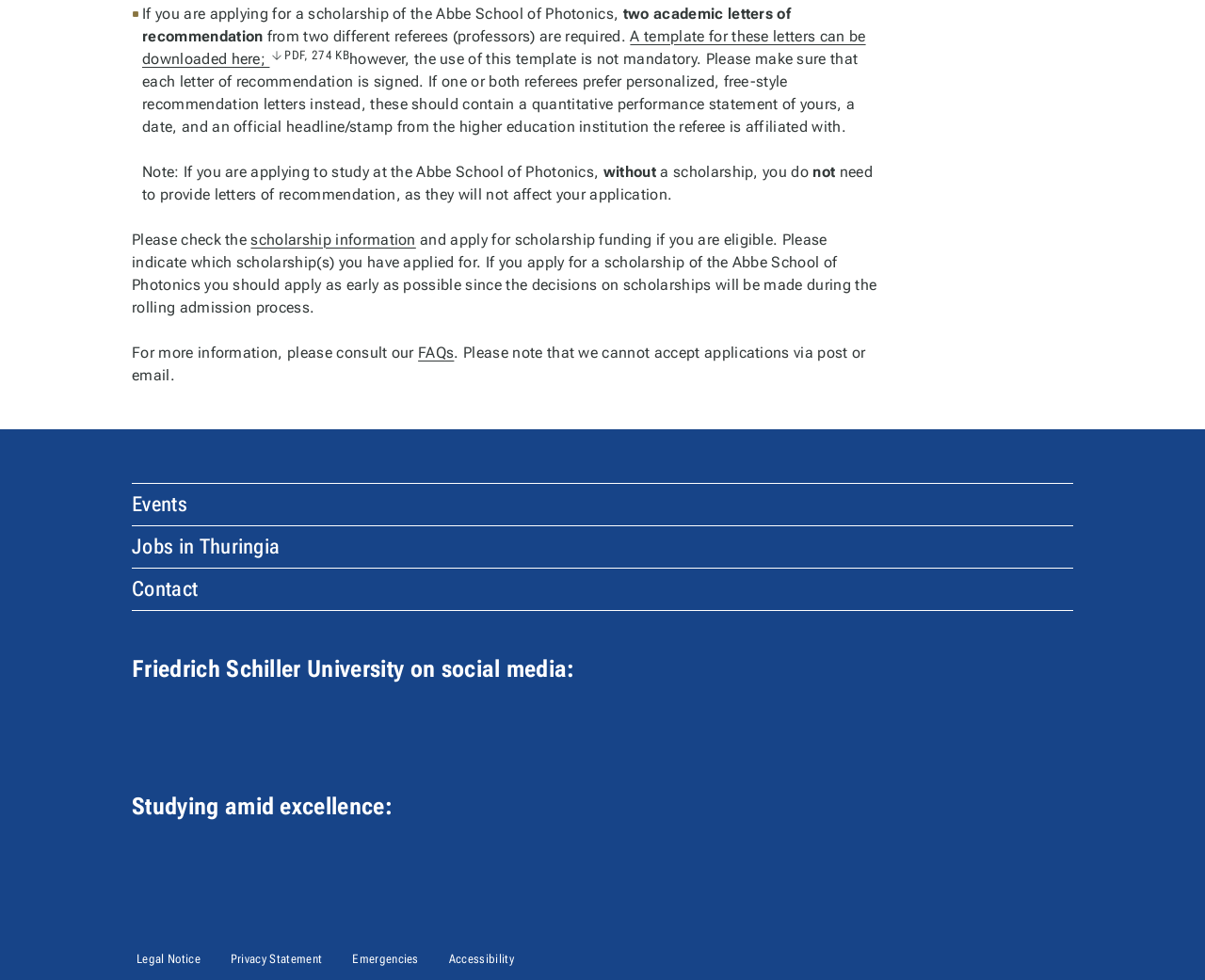Based on the image, please respond to the question with as much detail as possible:
Can I apply for a scholarship via post or email?

According to the webpage, applications via post or email are not accepted. It is implied that applications must be submitted through an online process, but the exact method is not specified.